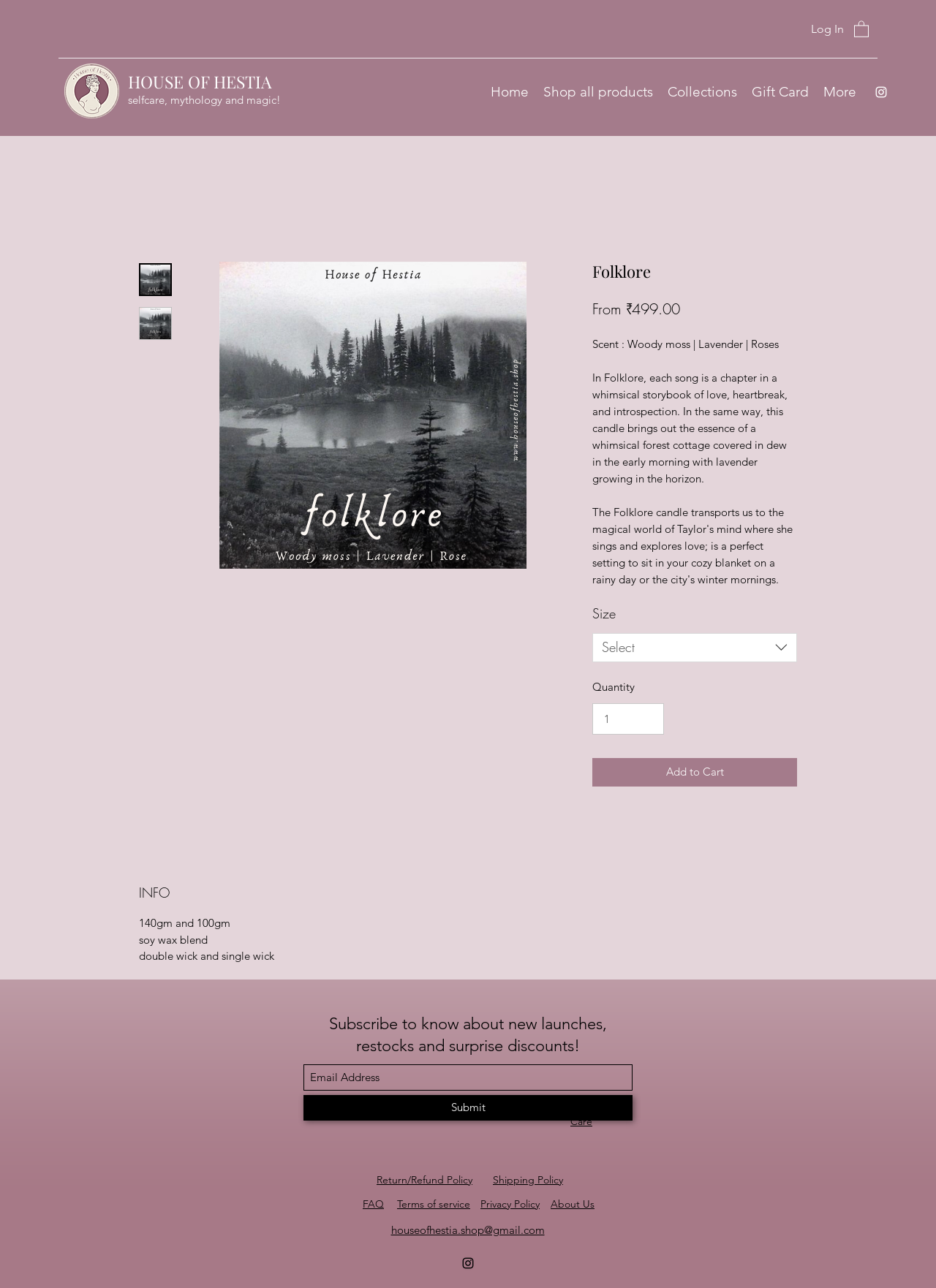Please identify the bounding box coordinates of the element I need to click to follow this instruction: "Add the Folklore candle to Cart".

[0.633, 0.589, 0.852, 0.611]